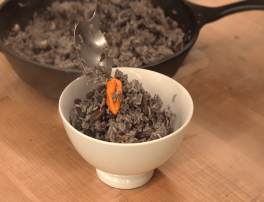What is the cultural origin of the dish?
Please elaborate on the answer to the question with detailed information.

The caption describes the image as showcasing a traditional Caribbean dish, specifically Jamaican Rice & Peas, which is often enjoyed alongside various meats and is notable for its comforting texture and aromatic seasoning.